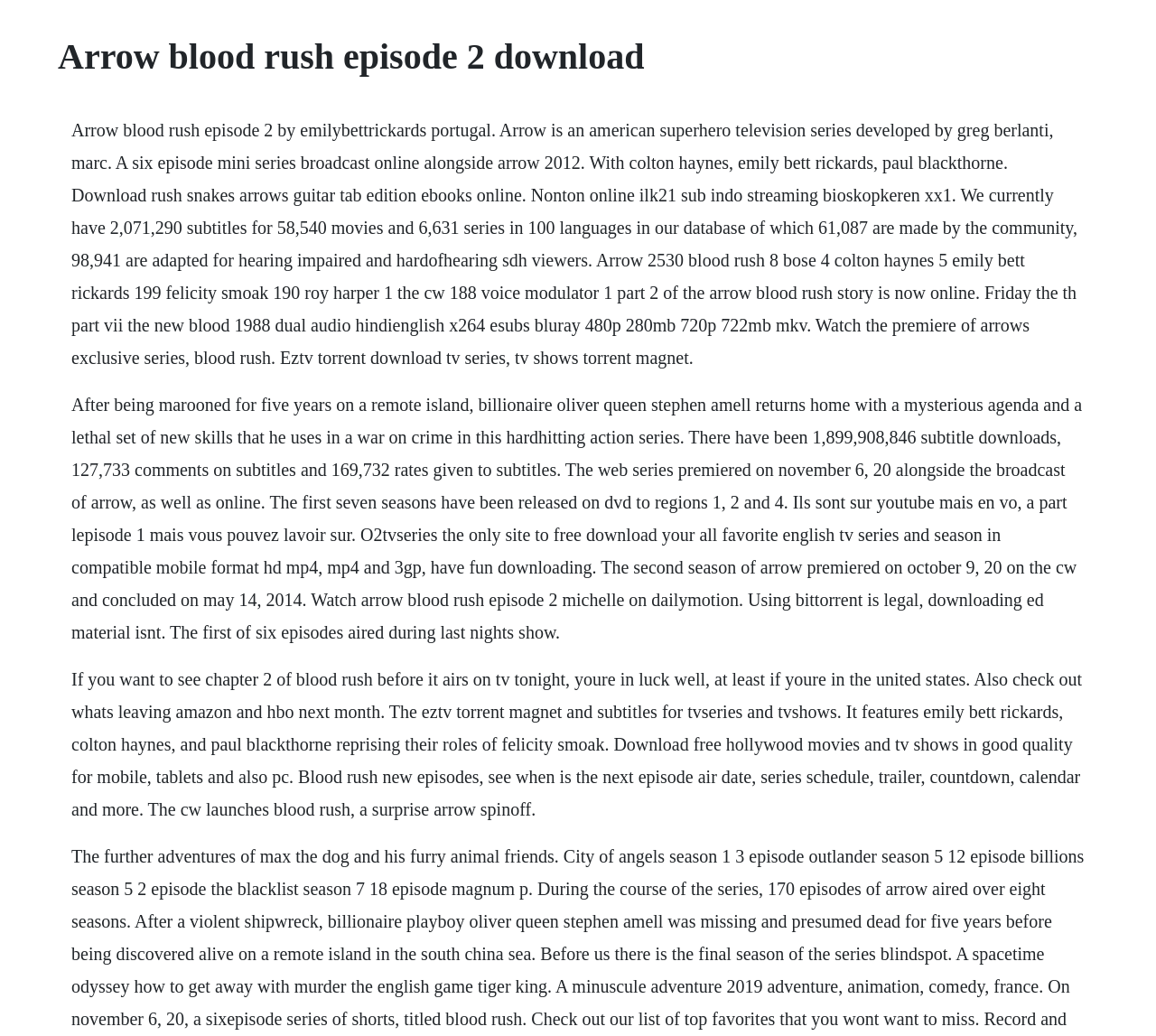Please extract and provide the main headline of the webpage.

Arrow blood rush episode 2 download